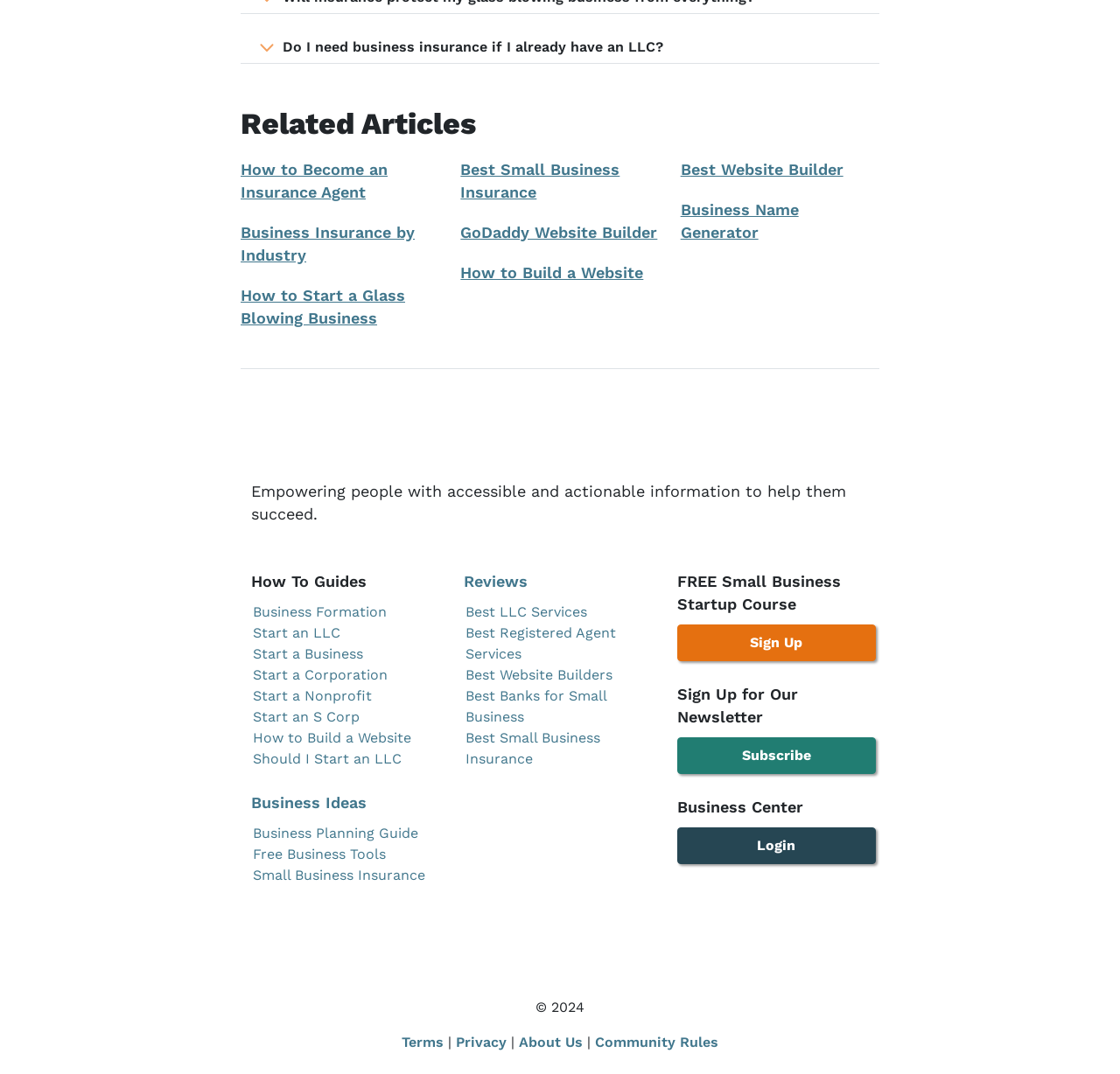Locate the bounding box coordinates of the segment that needs to be clicked to meet this instruction: "Click on 'Do I need business insurance if I already have an LLC?'".

[0.215, 0.033, 0.785, 0.055]